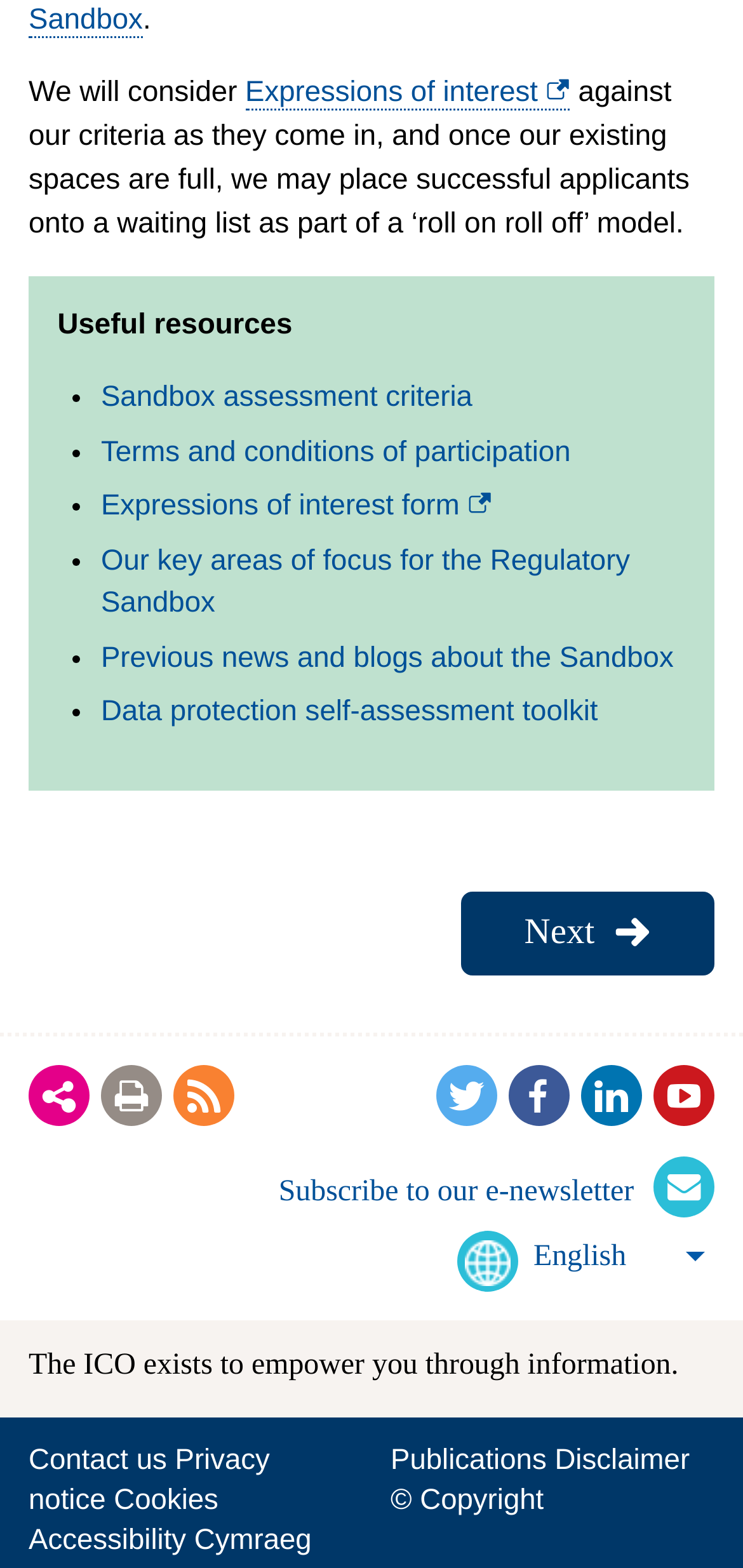Answer the following in one word or a short phrase: 
What is the language of the webpage?

English